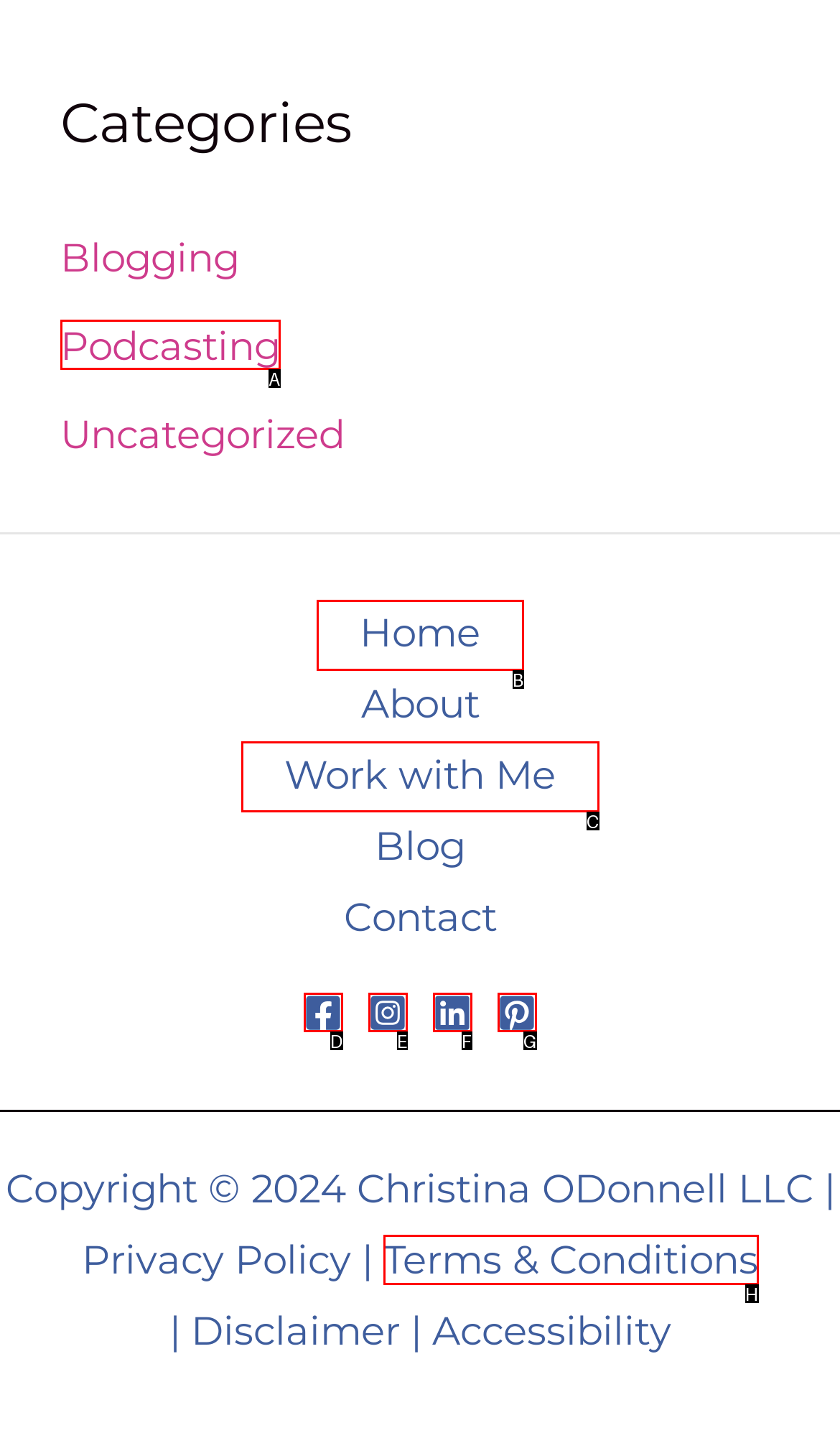Match the description: Personal Injury to the appropriate HTML element. Respond with the letter of your selected option.

None